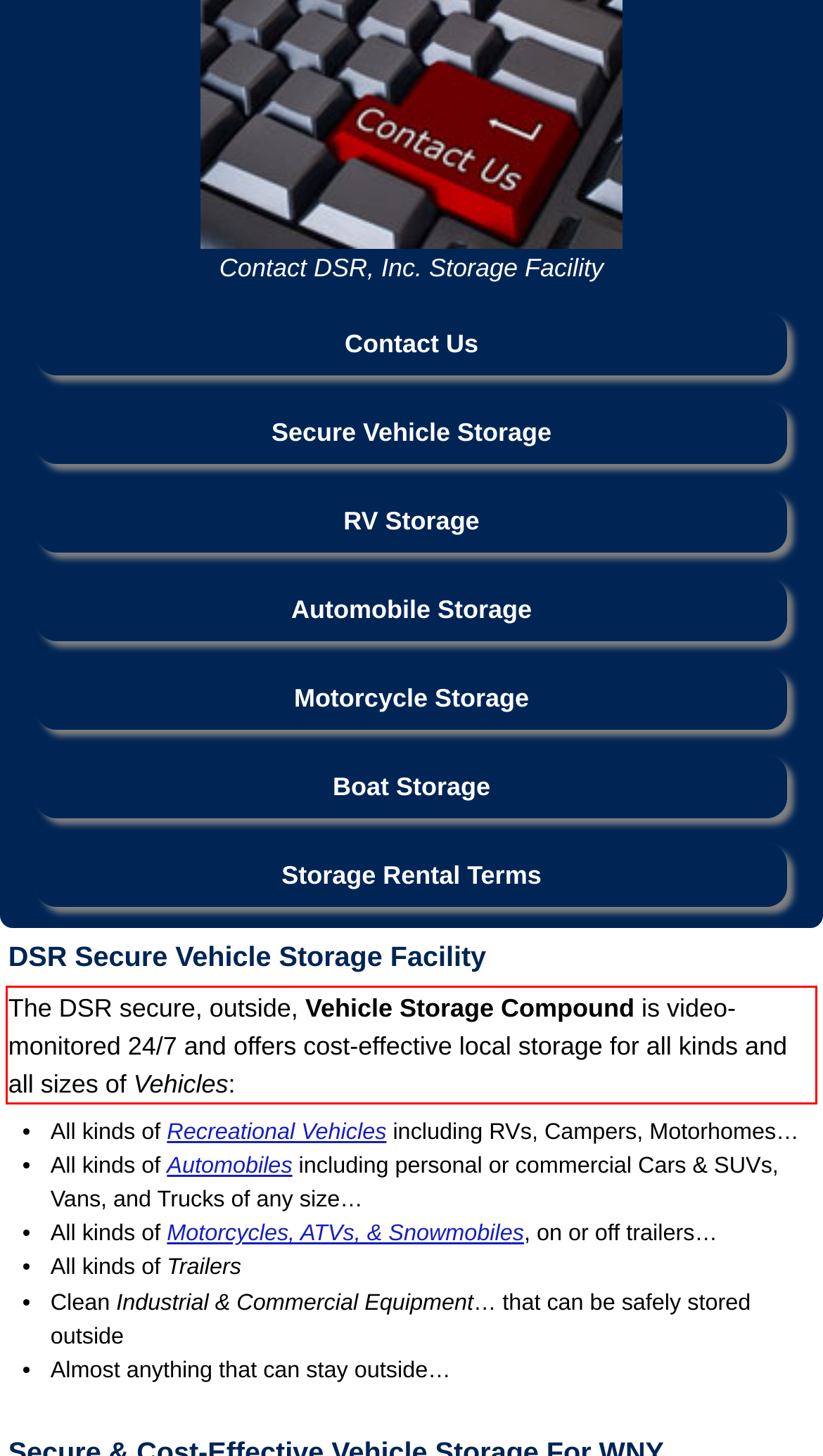You have a screenshot of a webpage, and there is a red bounding box around a UI element. Utilize OCR to extract the text within this red bounding box.

The DSR secure, outside, Vehicle Storage Compound is video-monitored 24/7 and offers cost-effective local storage for all kinds and all sizes of Vehicles: